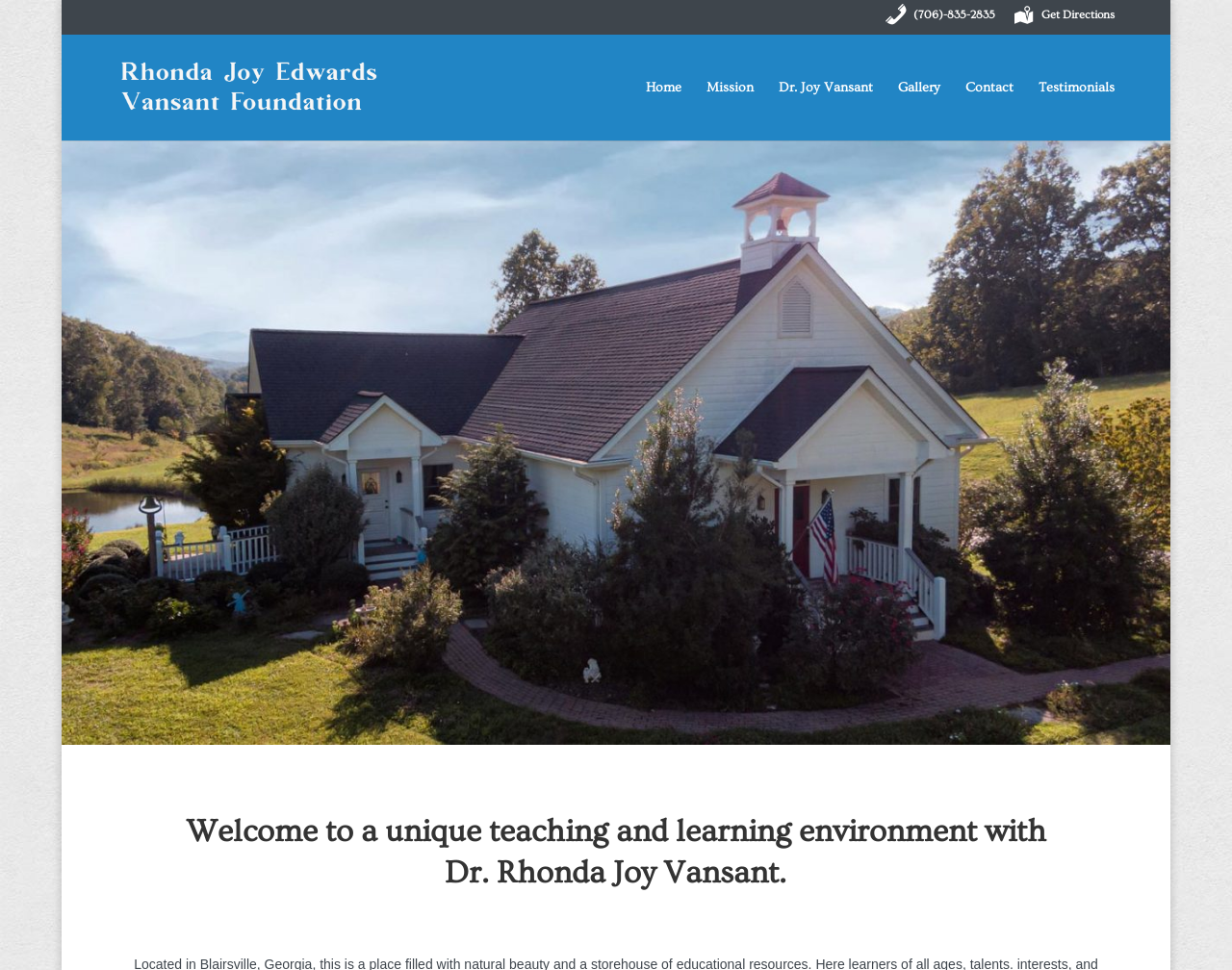Answer the following in one word or a short phrase: 
What is the text of the main heading?

Welcome to a unique teaching and learning environment with Dr. Rhonda Joy Vansant.